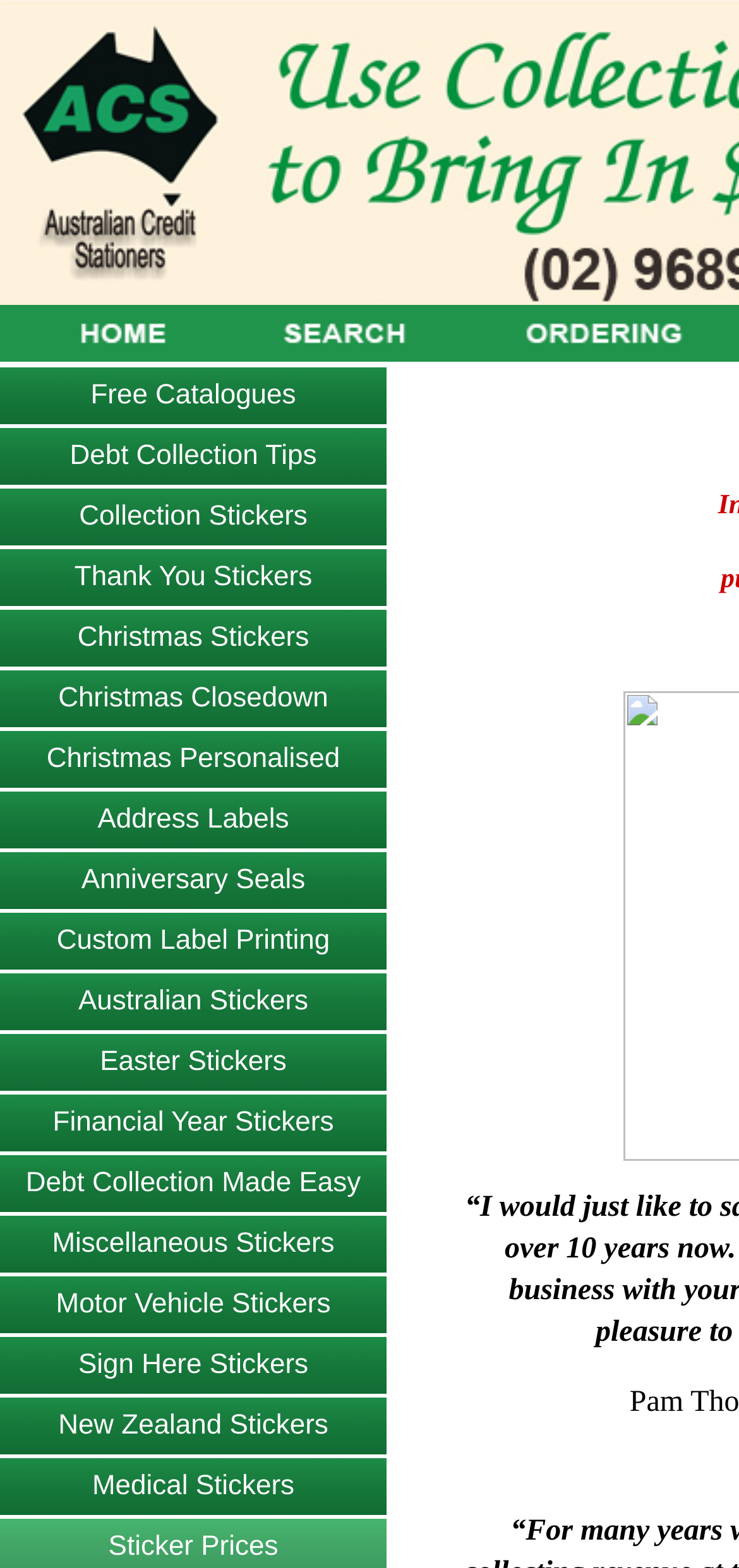Determine the bounding box for the HTML element described here: "Thank You Stickers". The coordinates should be given as [left, top, right, bottom] with each number being a float between 0 and 1.

[0.101, 0.359, 0.422, 0.378]